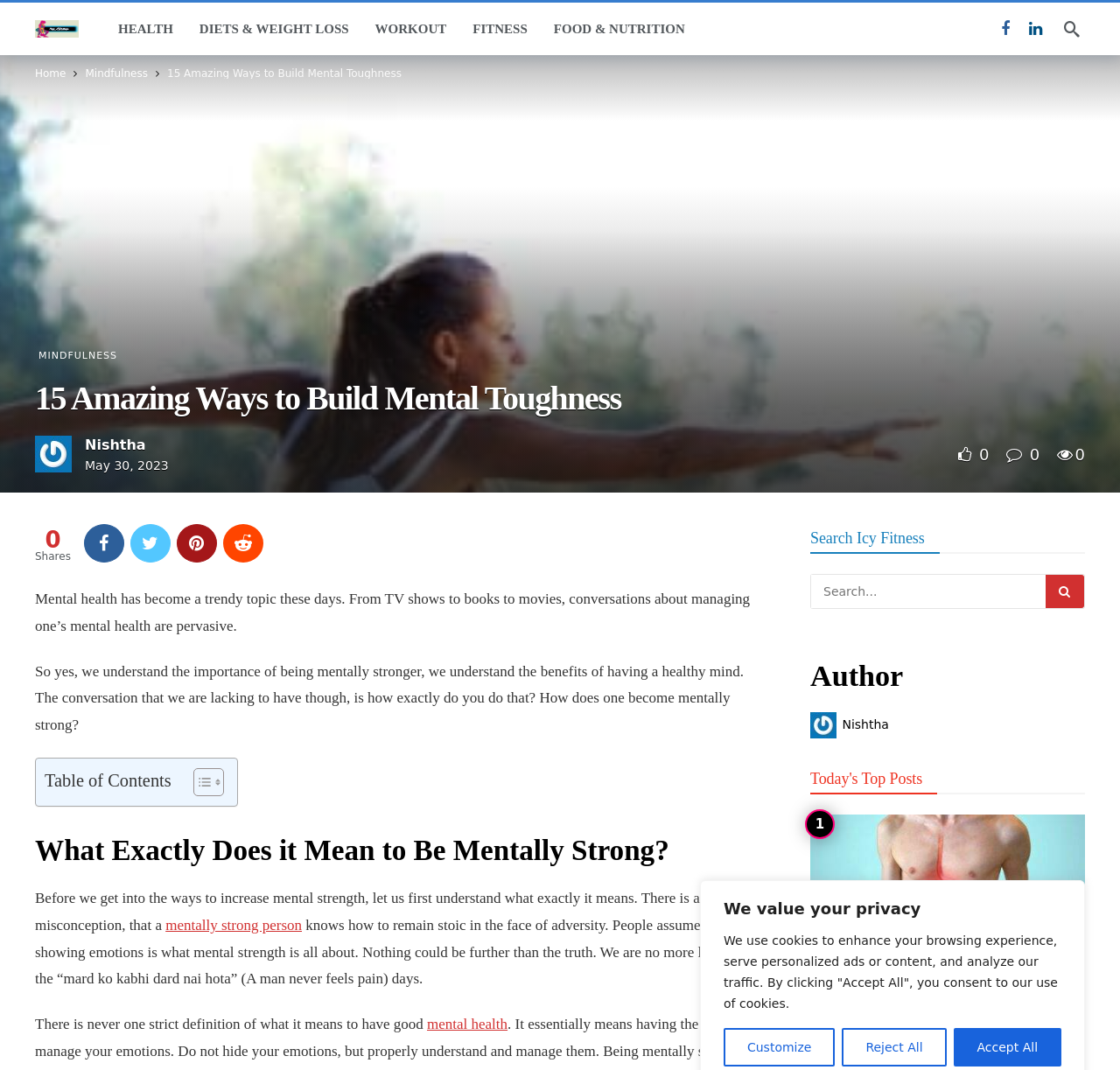Kindly determine the bounding box coordinates for the area that needs to be clicked to execute this instruction: "Read the article 'Can Acid Reflux Cause Painful Coughing?'".

[0.723, 0.761, 0.969, 0.89]